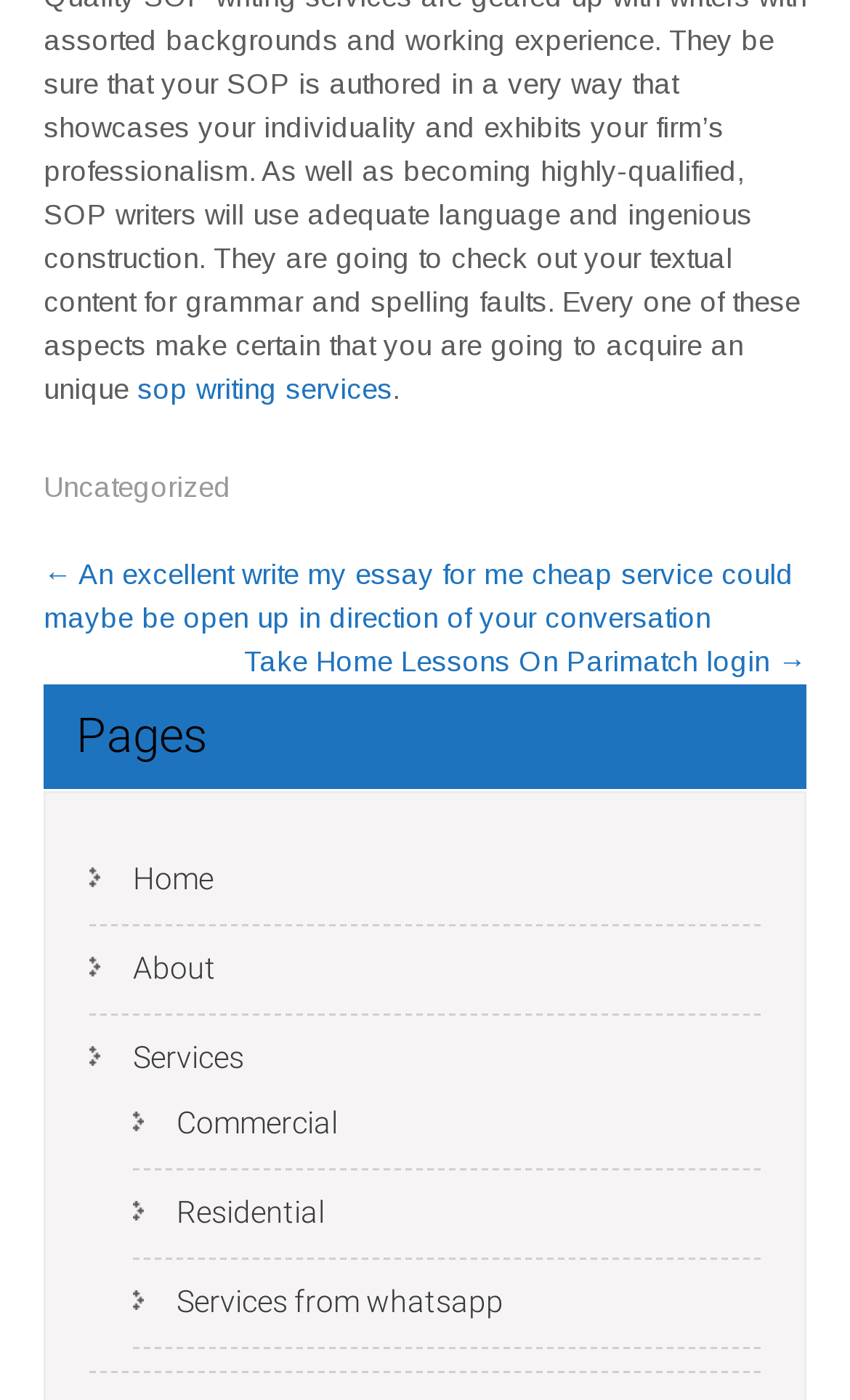Locate the bounding box coordinates of the item that should be clicked to fulfill the instruction: "Go to 'Home' page".

[0.156, 0.615, 0.251, 0.64]